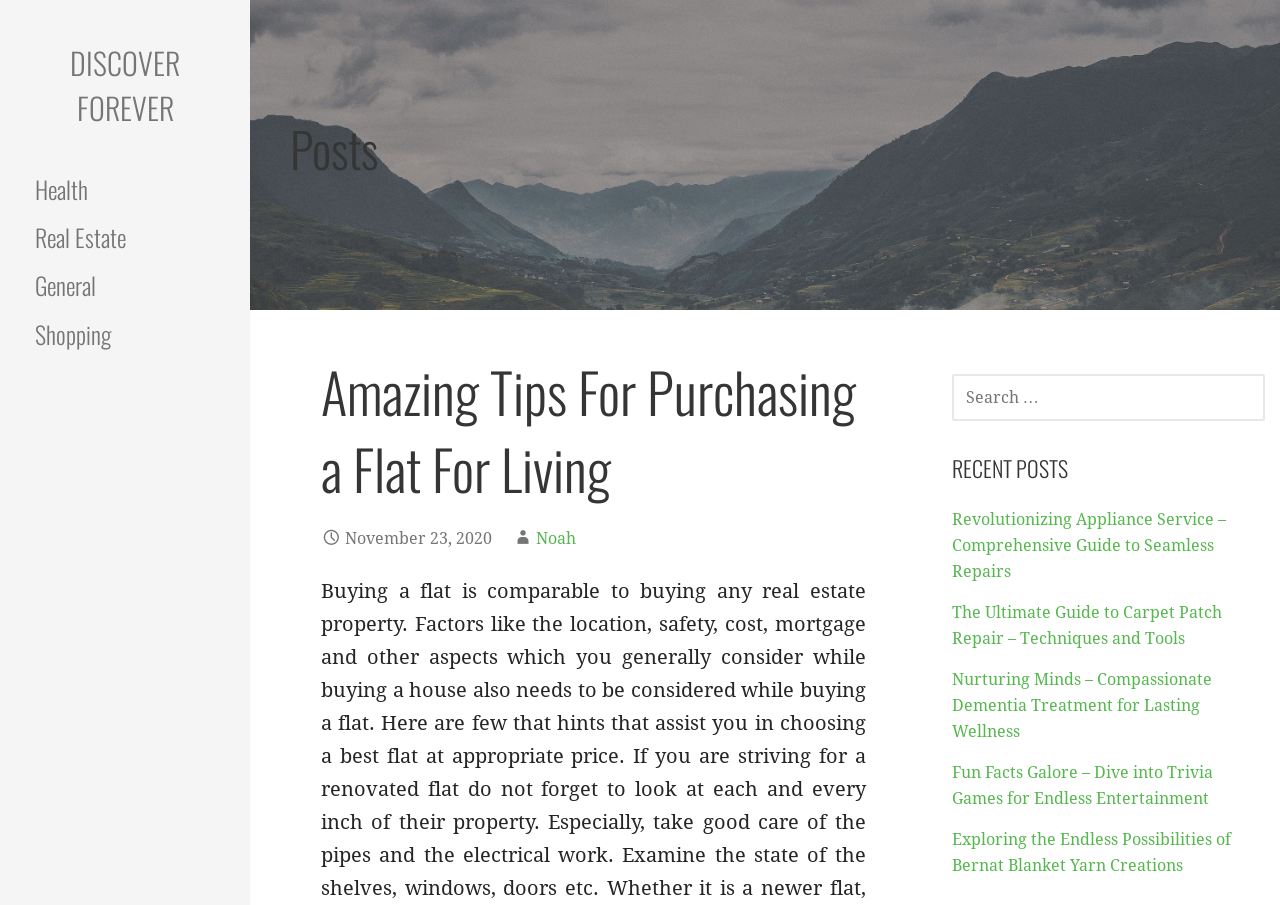What is the category of the post 'Amazing Tips For Purchasing a Flat For Living'?
Utilize the image to construct a detailed and well-explained answer.

The post 'Amazing Tips For Purchasing a Flat For Living' is categorized under 'Real Estate' because the link 'Real Estate' is present in the top navigation menu, and the post title matches the category.